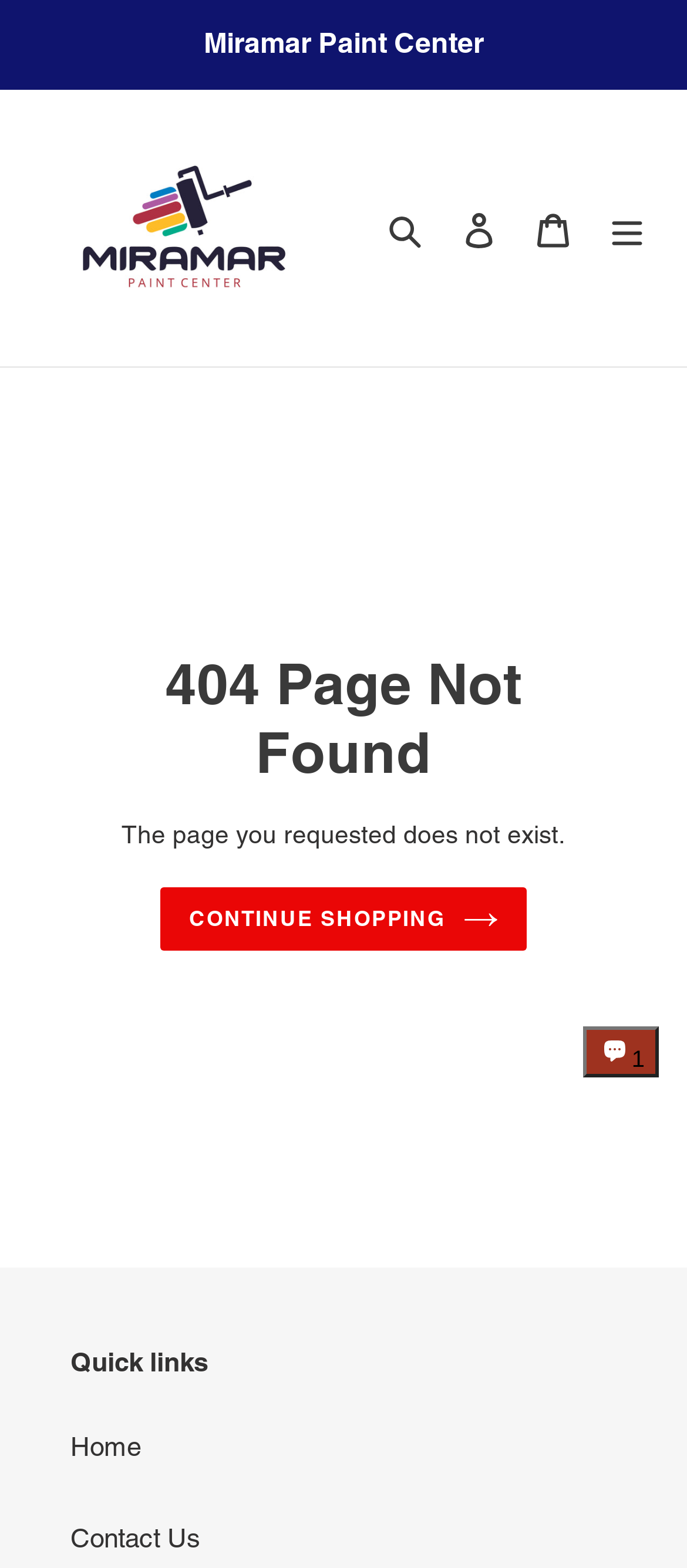Extract the main headline from the webpage and generate its text.

404 Page Not Found